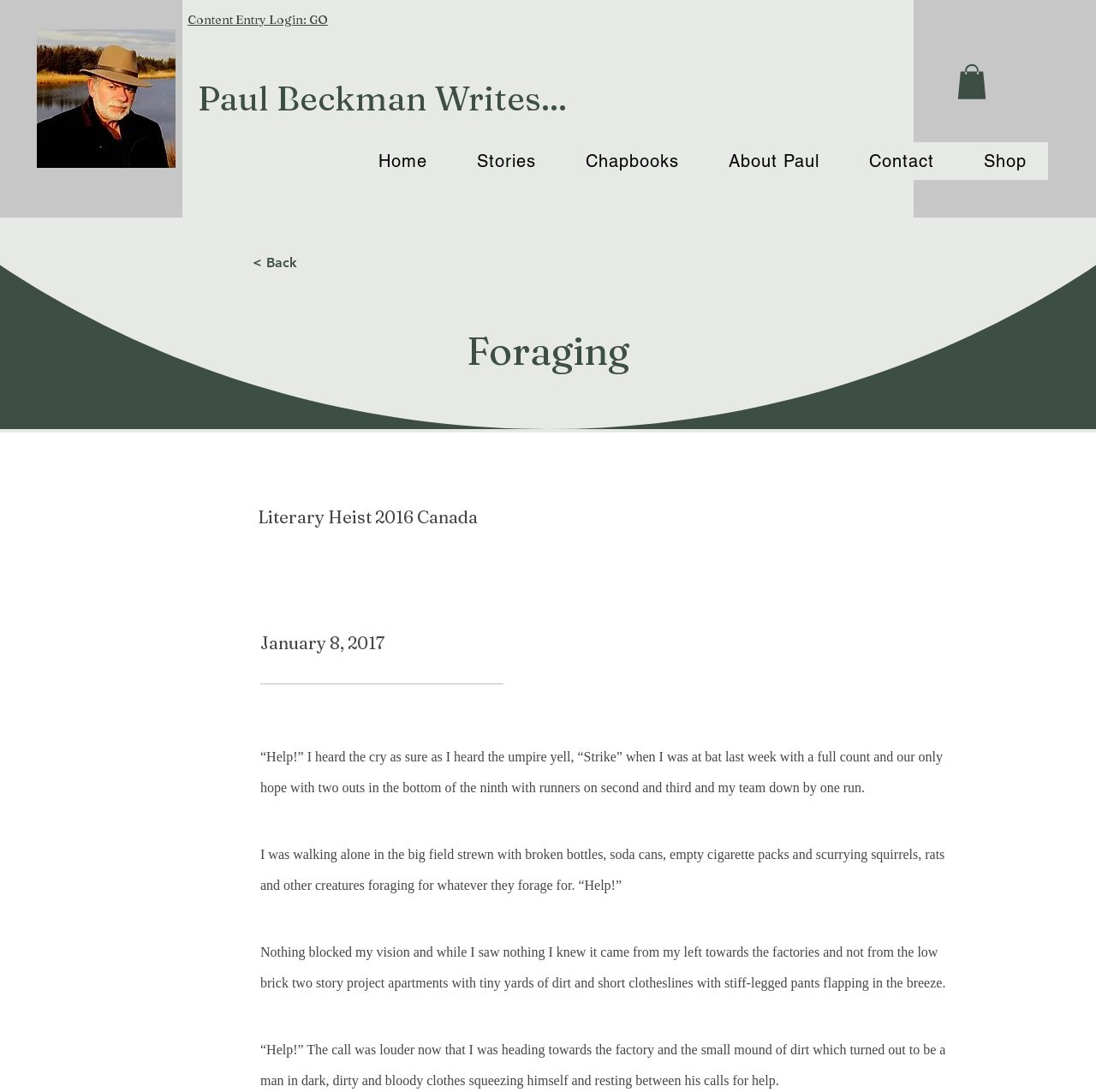Identify the bounding box coordinates of the section that should be clicked to achieve the task described: "Click on the 'About Paul' link".

[0.645, 0.131, 0.767, 0.165]